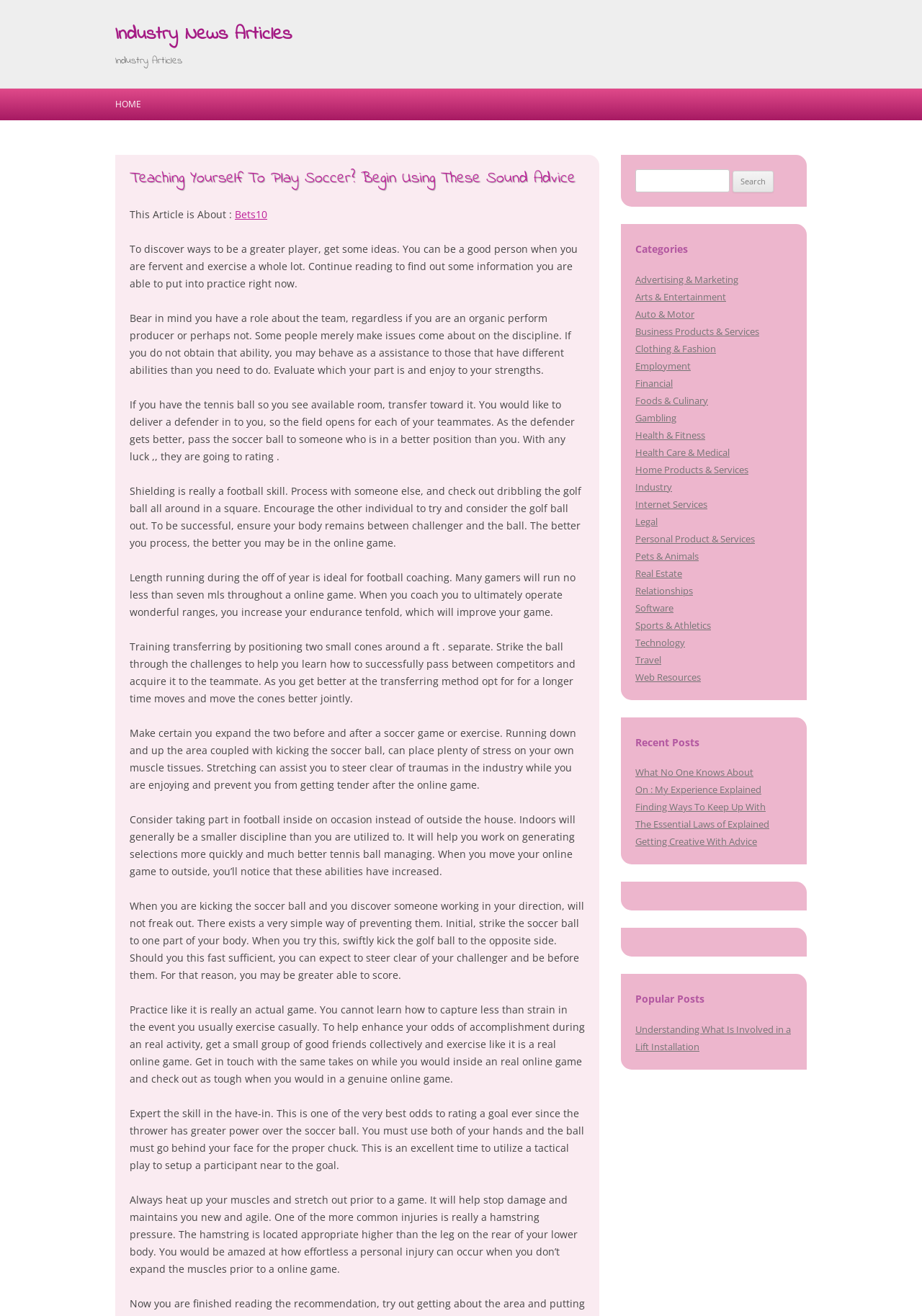Answer this question in one word or a short phrase: What is the main topic of this article?

Soccer